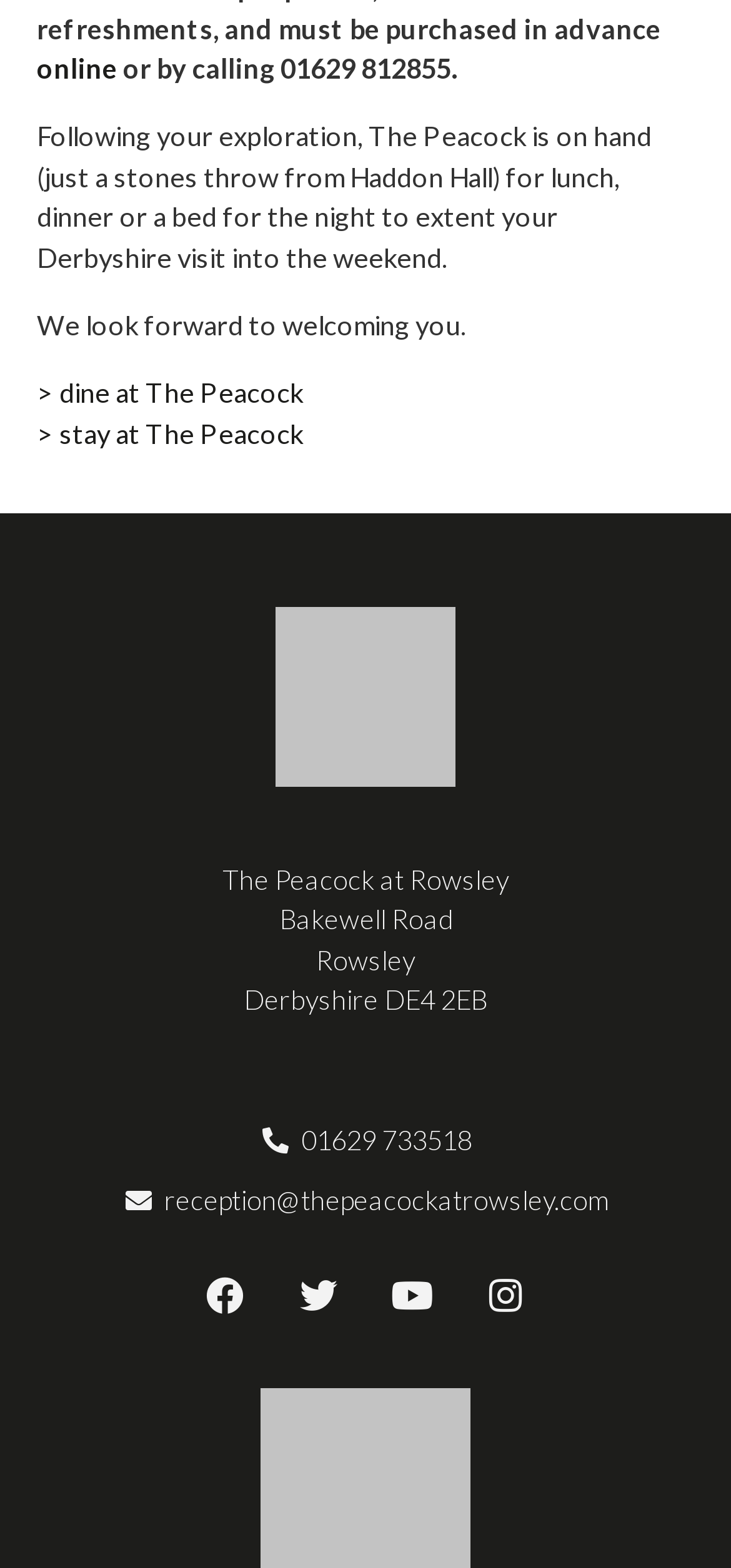Specify the bounding box coordinates of the area to click in order to execute this command: 'dine at The Peacock'. The coordinates should consist of four float numbers ranging from 0 to 1, and should be formatted as [left, top, right, bottom].

[0.05, 0.24, 0.414, 0.26]